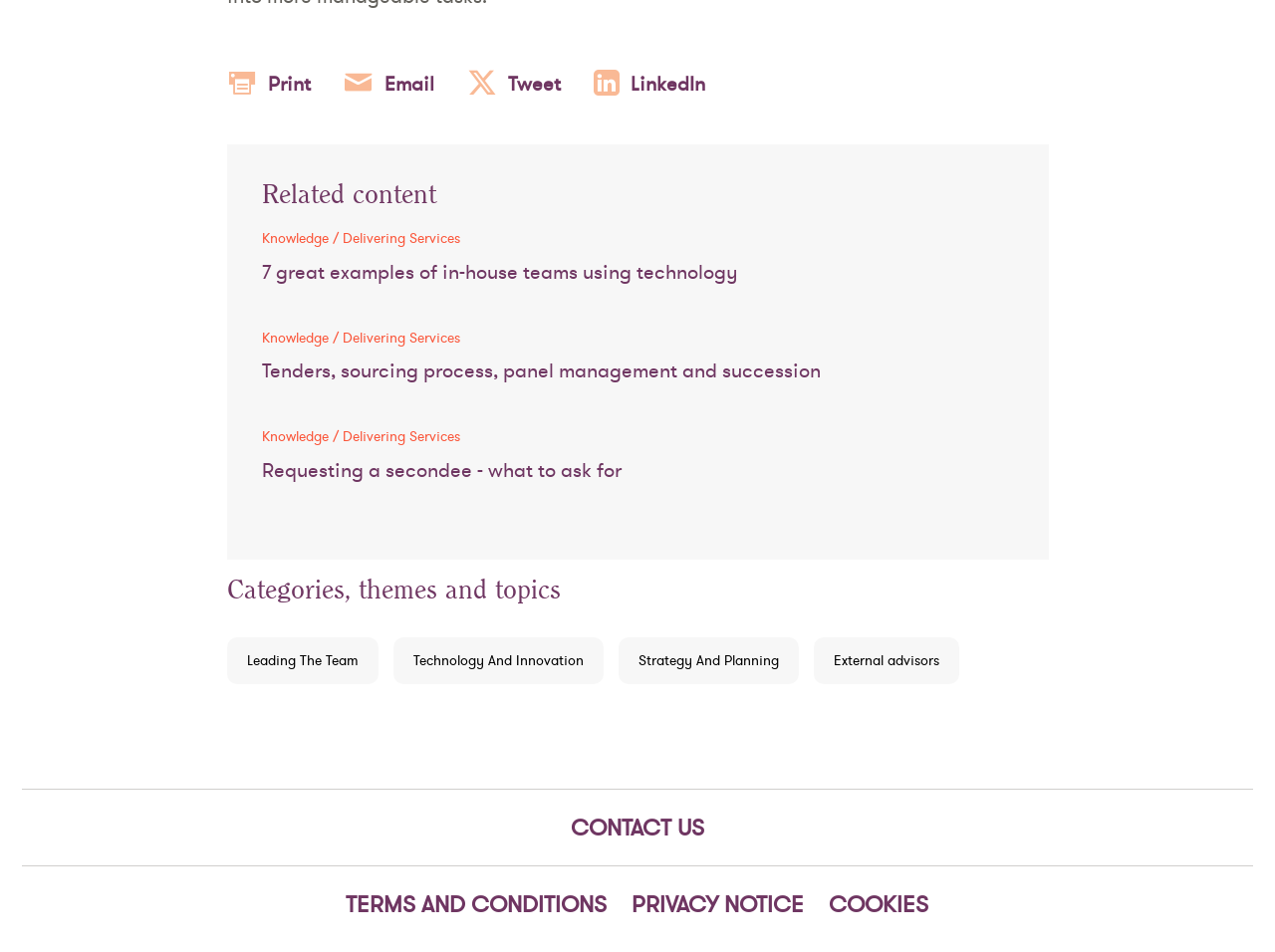Identify the bounding box for the UI element described as: "LinkedIn". Ensure the coordinates are four float numbers between 0 and 1, formatted as [left, top, right, bottom].

[0.465, 0.071, 0.553, 0.104]